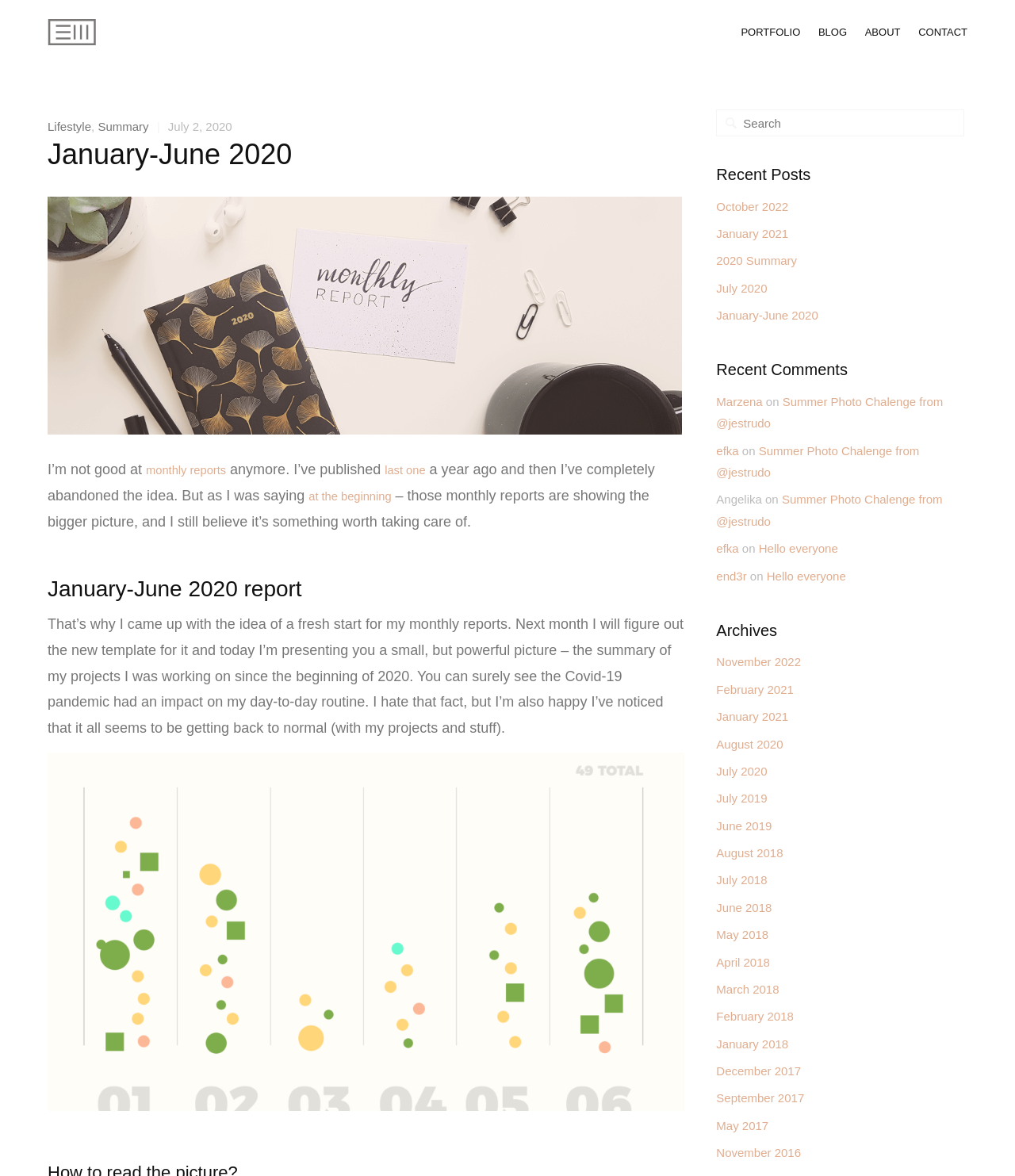Respond to the question with just a single word or phrase: 
What is the category of the post 'January-June 2020 report'?

Lifestyle